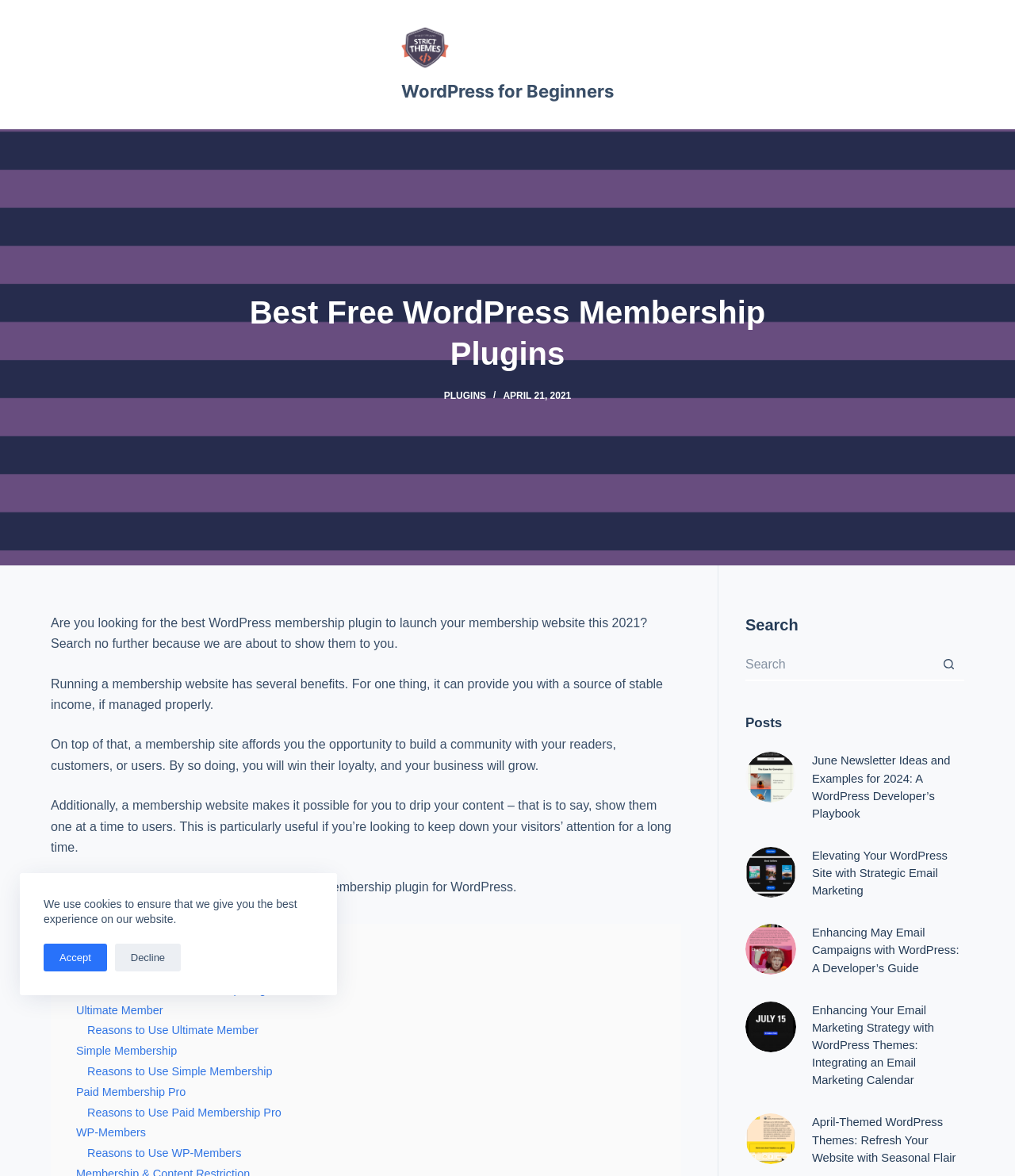Please identify the bounding box coordinates of the element I need to click to follow this instruction: "View the 'June Newsletter Ideas and Examples for 2024' post".

[0.734, 0.64, 0.784, 0.683]